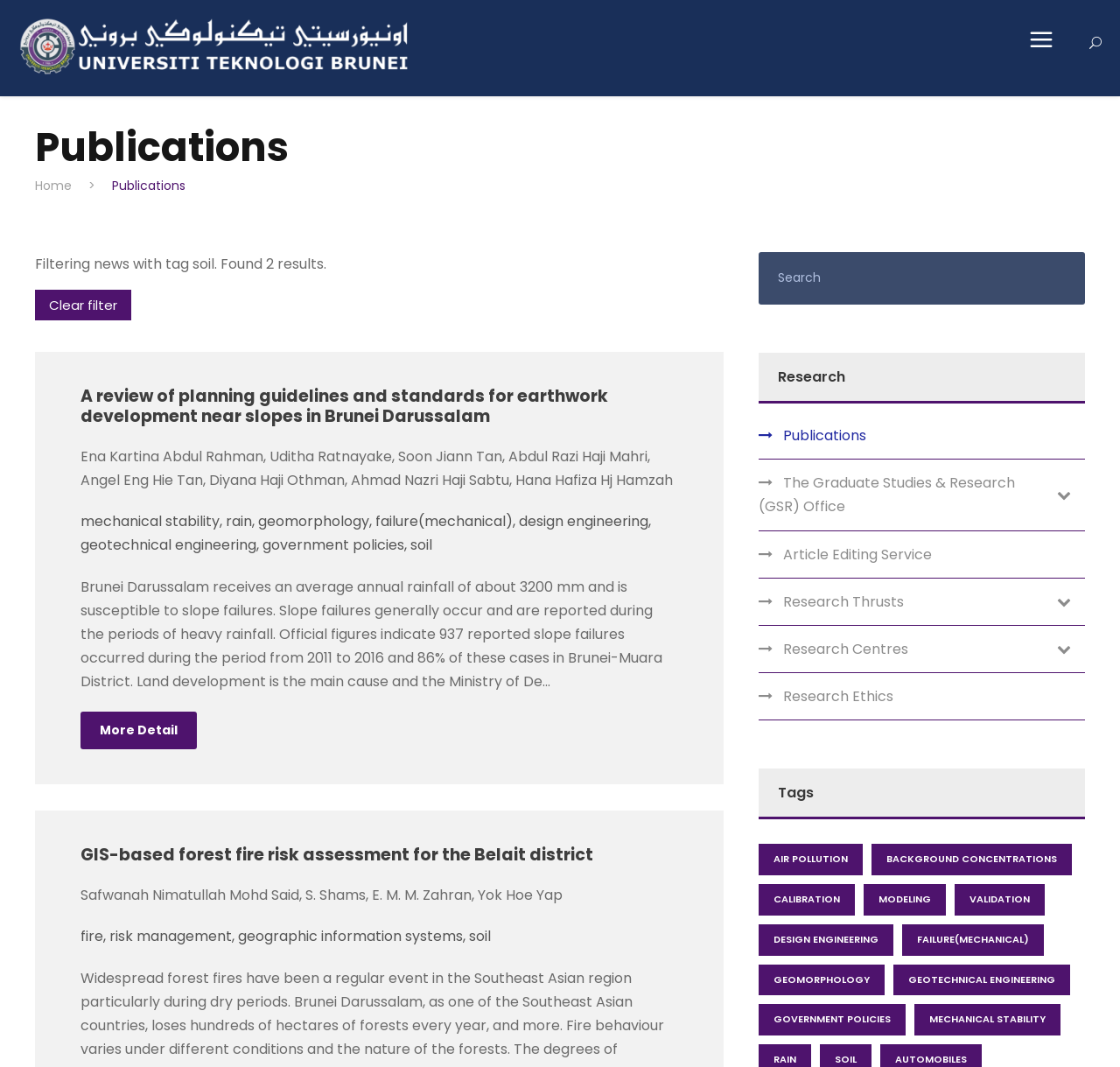What are the research areas related to 'soil'?
Refer to the image and provide a concise answer in one word or phrase.

geomorphology, geotechnical engineering, design engineering